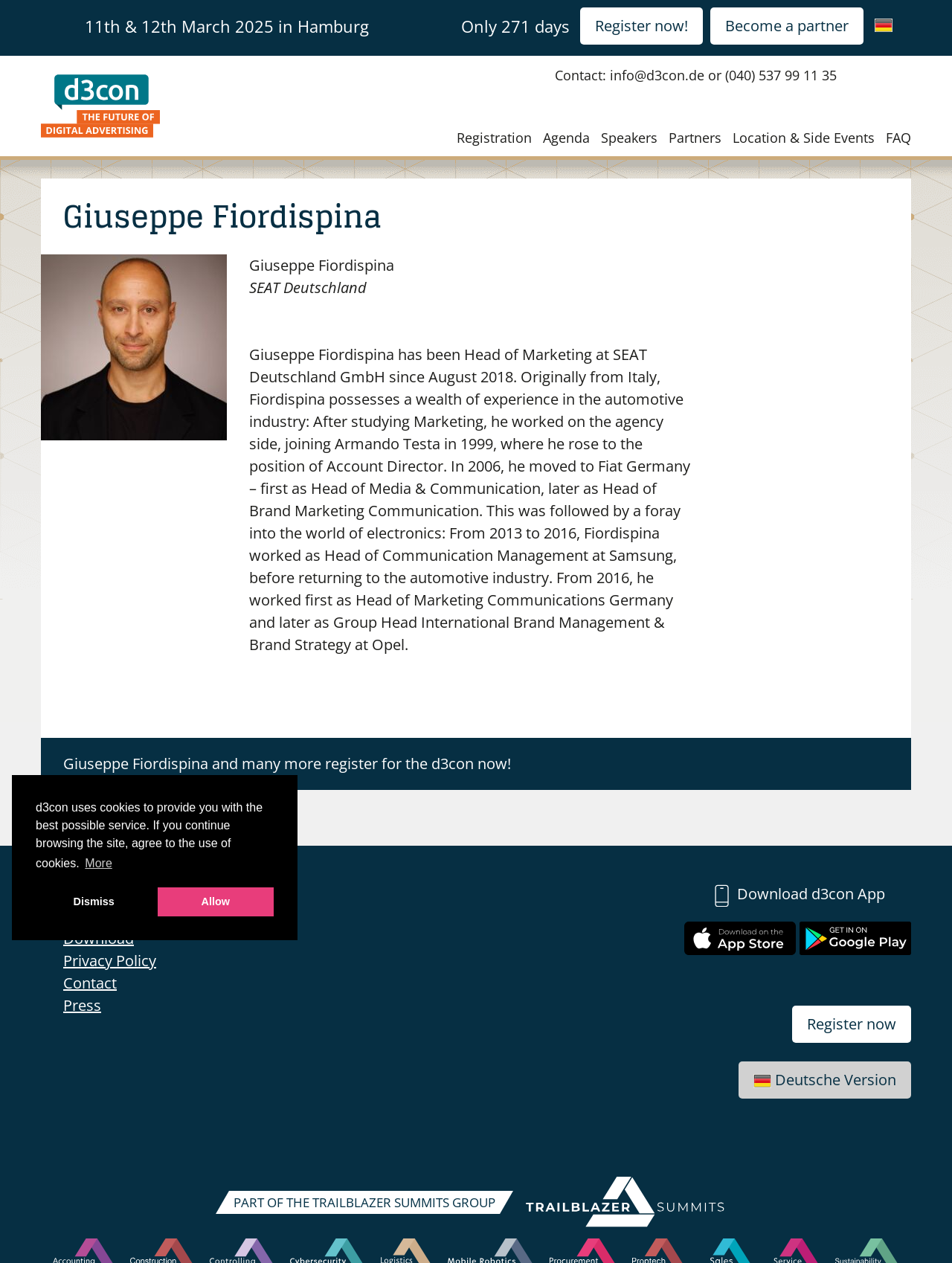Please determine the bounding box coordinates for the UI element described as: "aria-label="YouTube"".

None